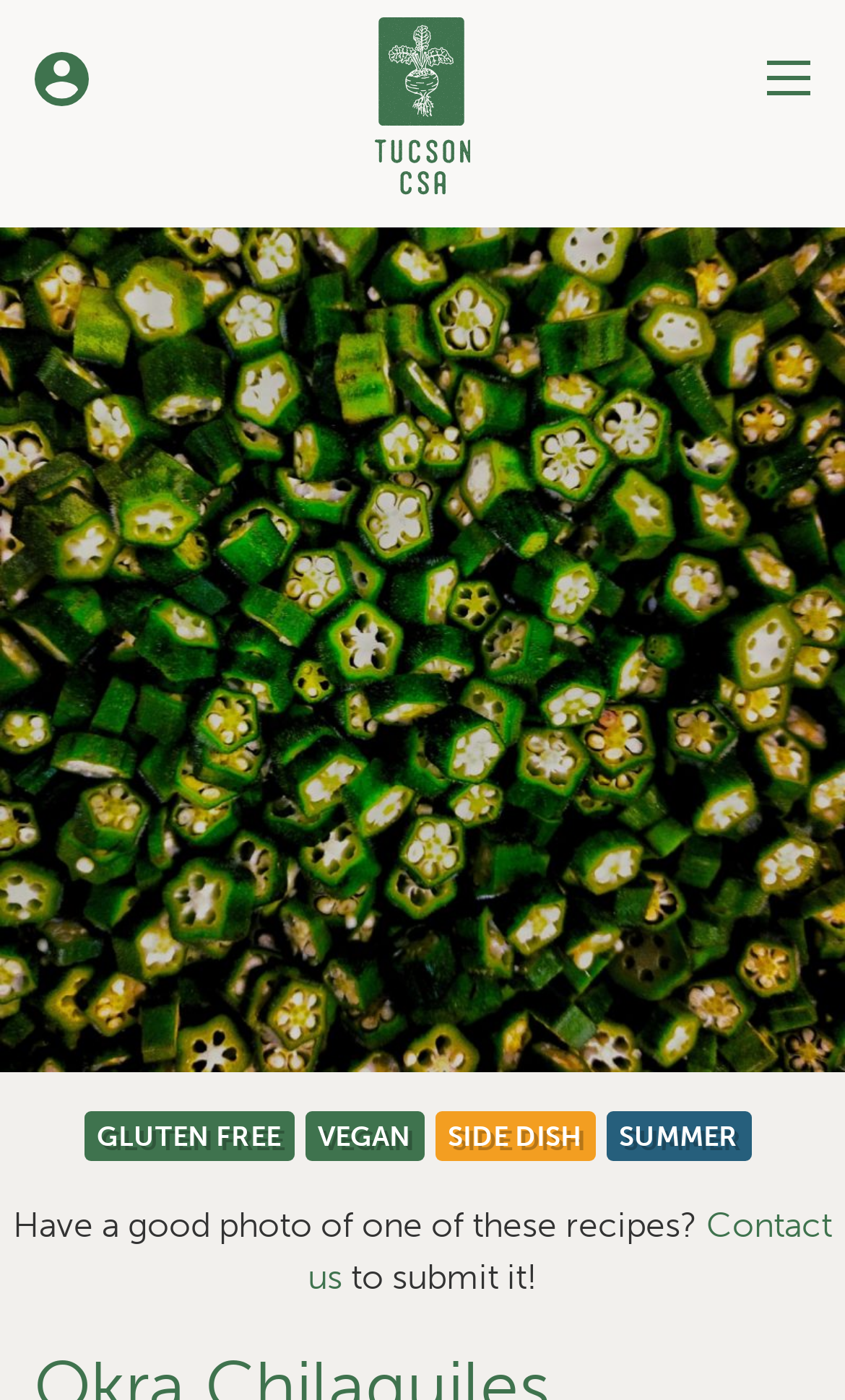Answer the following query concisely with a single word or phrase:
How many categories are listed at the bottom of the page?

4